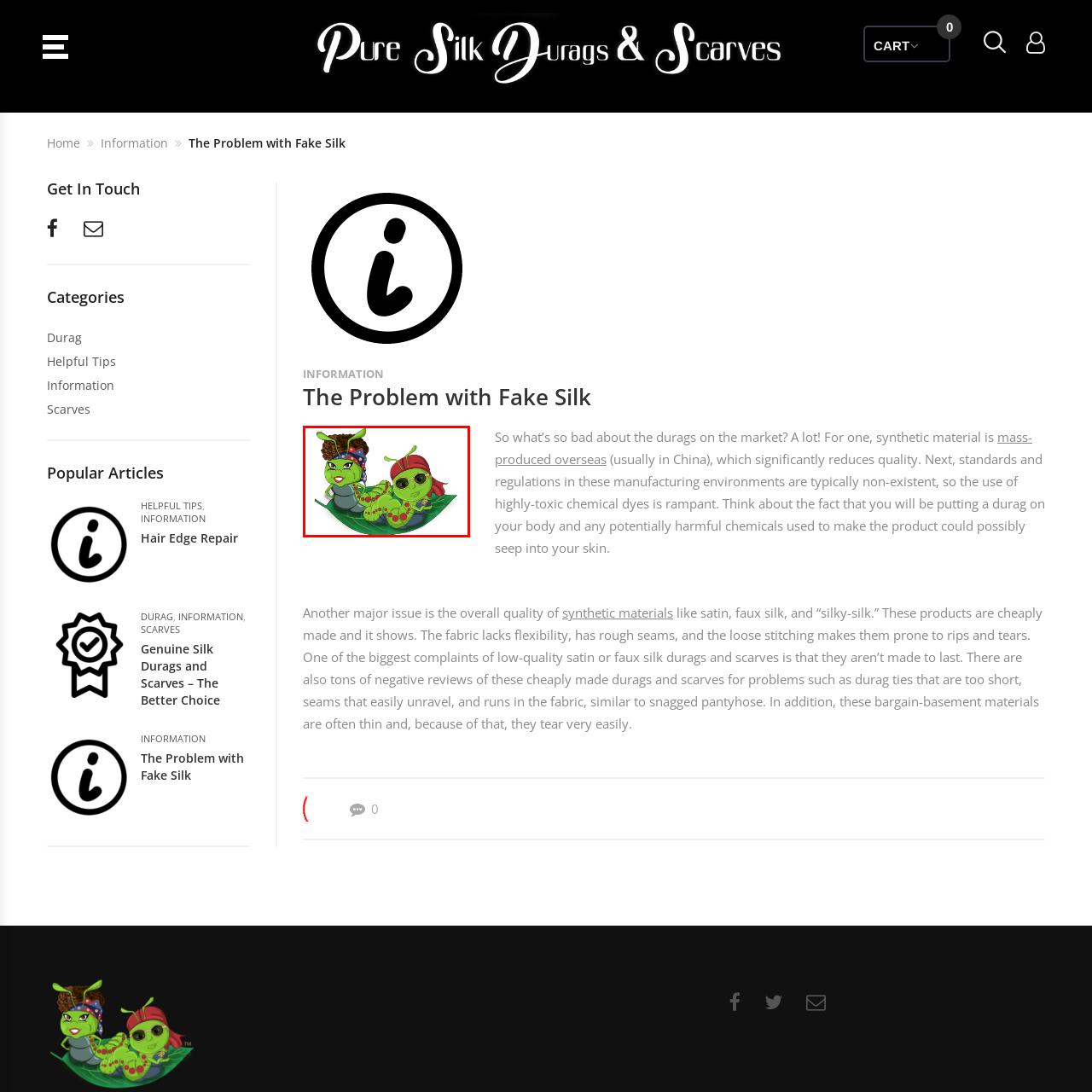Focus on the image encased in the red box and respond to the question with a single word or phrase:
What is the caterpillar on the left wearing?

A headscarf